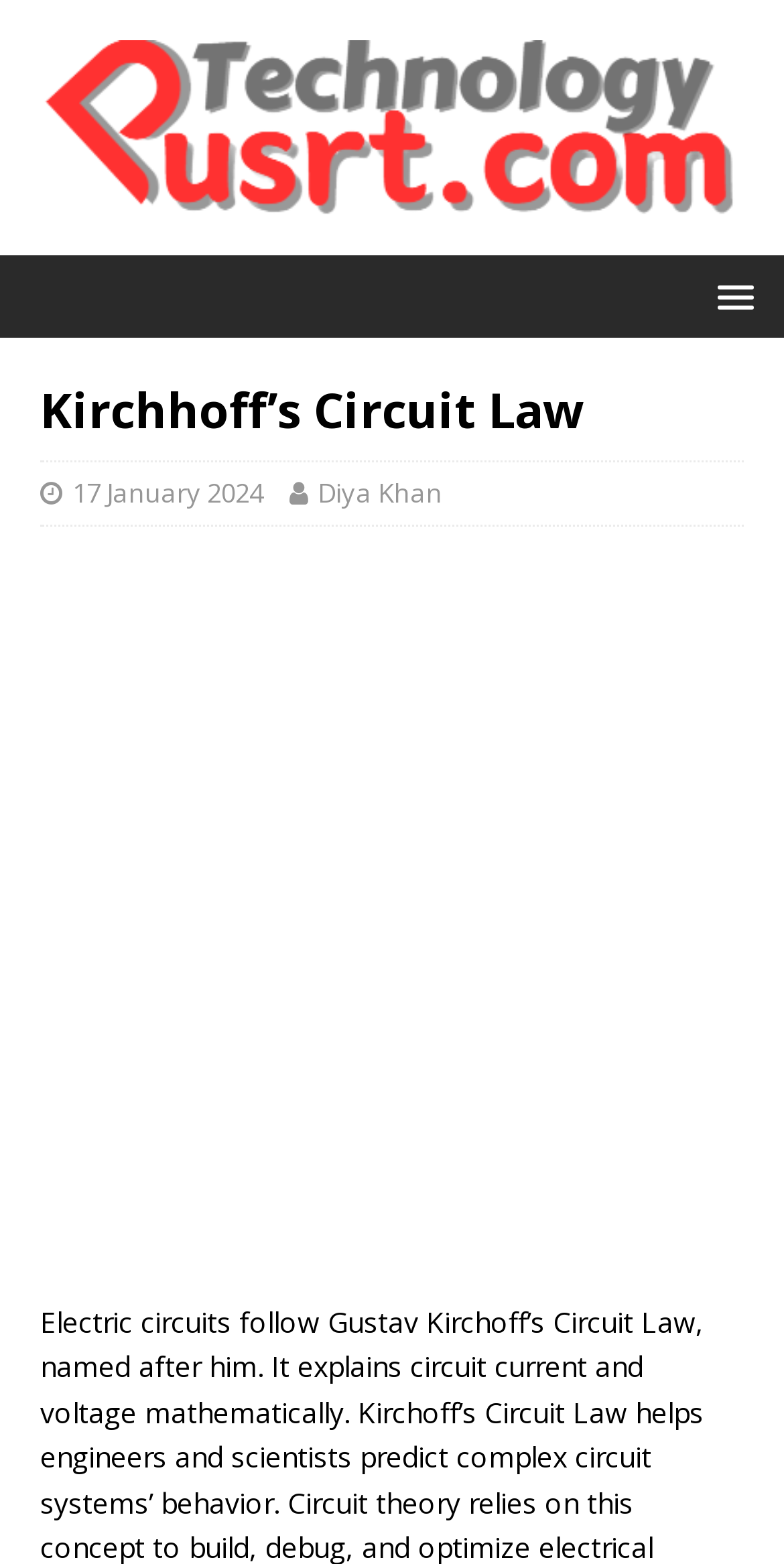Please examine the image and answer the question with a detailed explanation:
What is the date of the latest article?

I found the date of the latest article by looking at the link '17 January 2024' which is located below the main heading 'Kirchhoff’s Circuit Law' and above the author's name 'Diya Khan'.